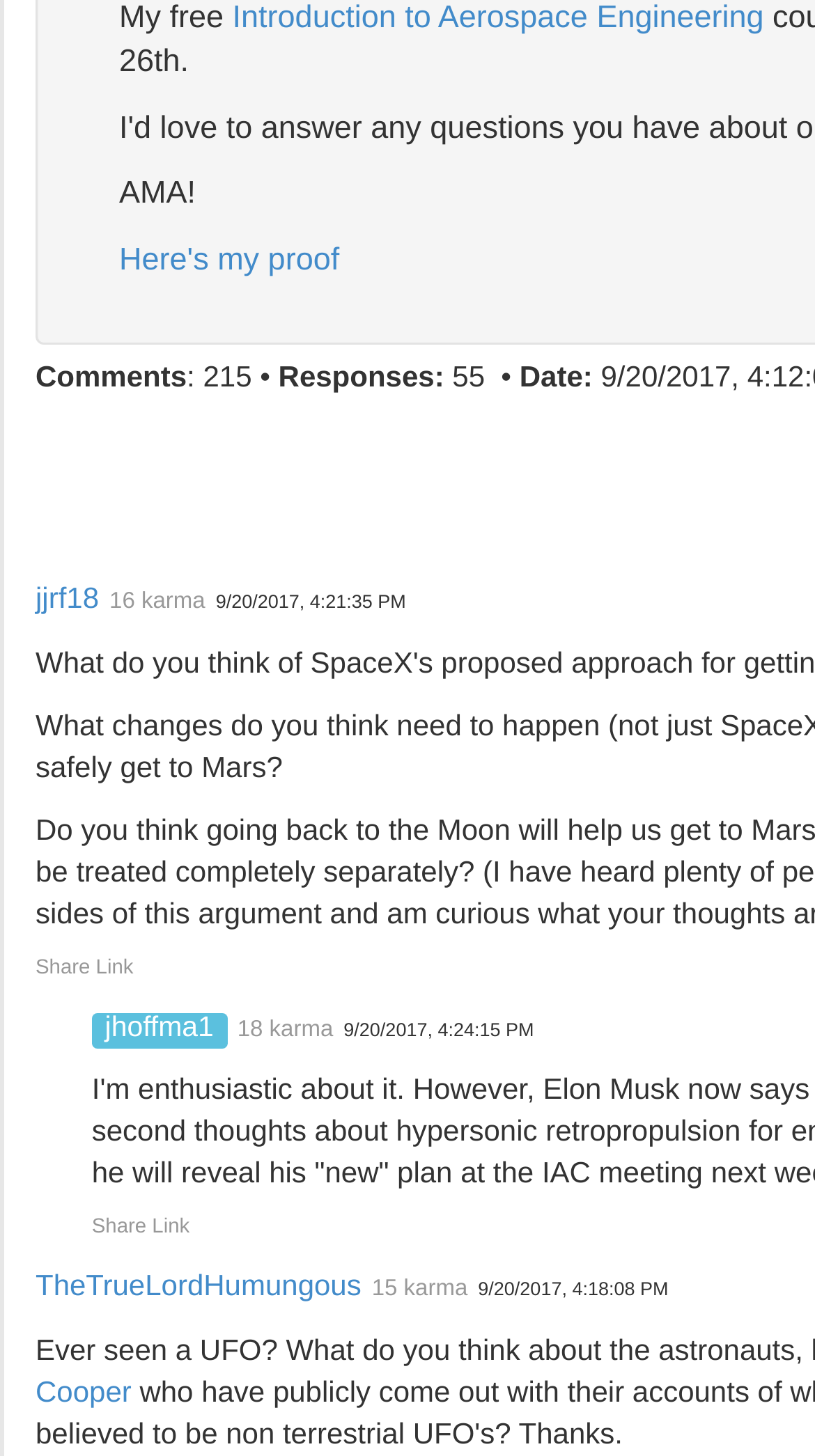Using the information in the image, give a comprehensive answer to the question: 
What is the karma of user jjrf18?

I found the answer by looking at the text '16 karma' which is located next to the username 'jjrf18' on the webpage, indicating the user's karma.